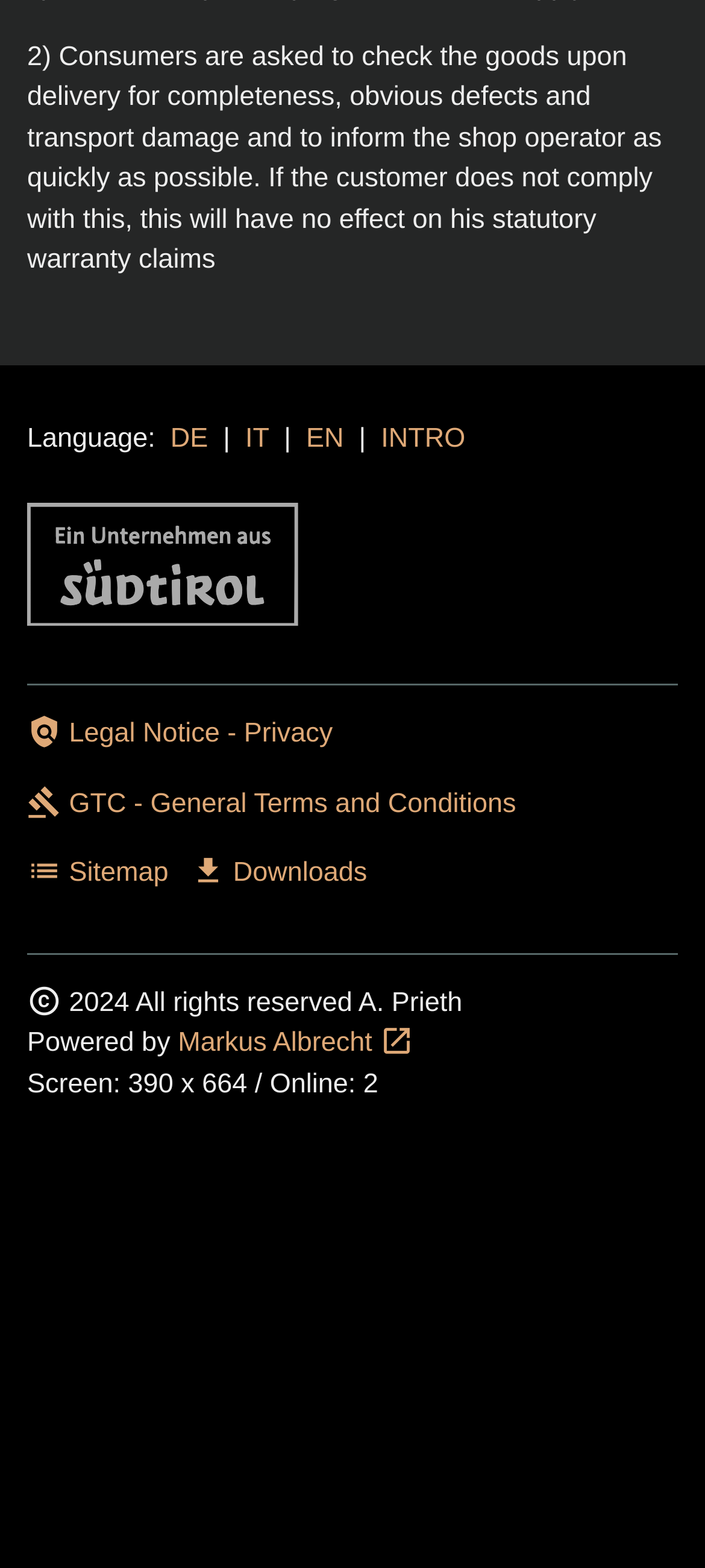What language options are available?
Provide a detailed answer to the question, using the image to inform your response.

The language options are available at the top of the webpage, where it says 'Language:' followed by links to 'DE', 'IT', and 'EN'.